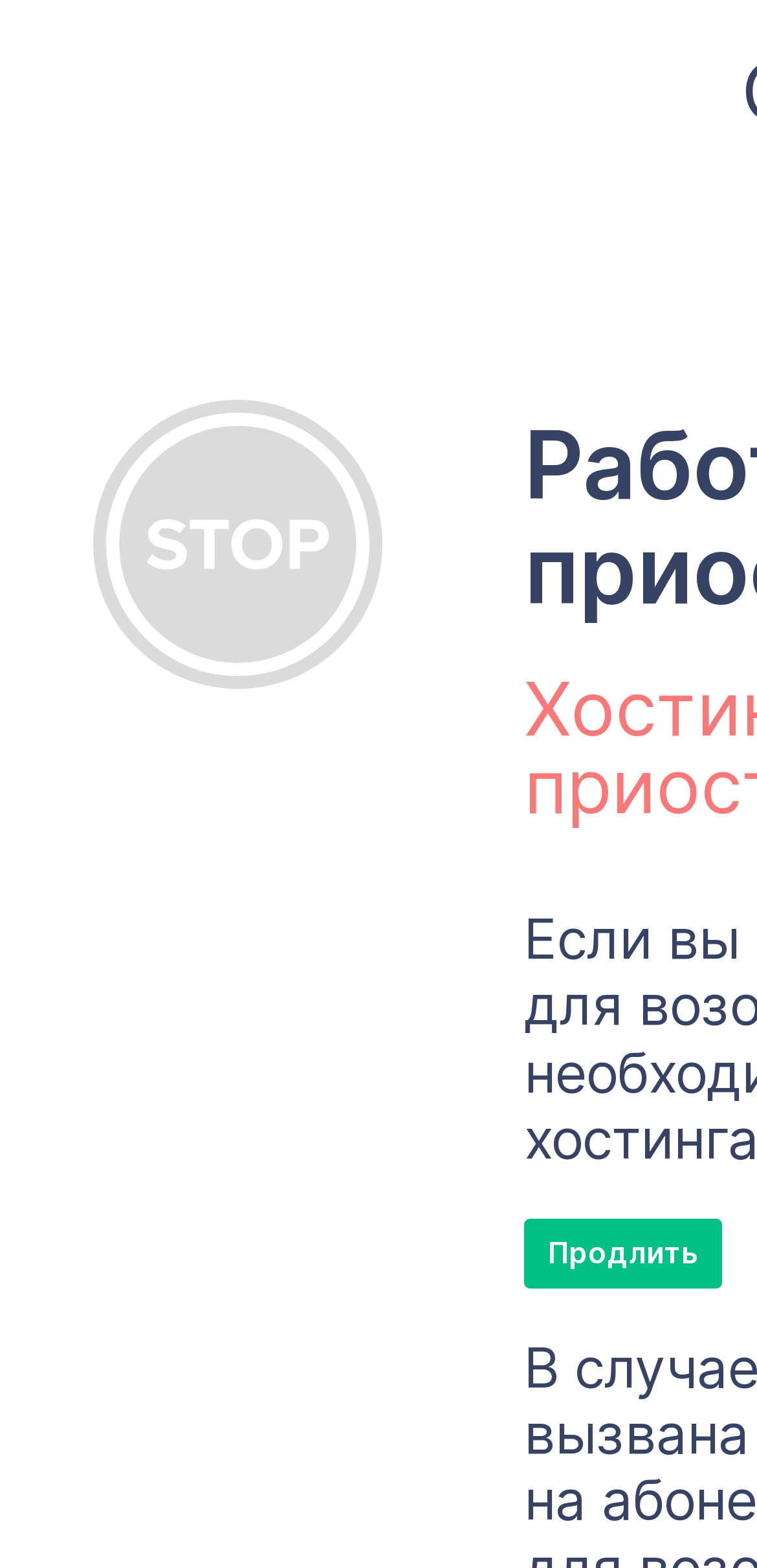Predict the bounding box of the UI element based on the description: "Продлить". The coordinates should be four float numbers between 0 and 1, formatted as [left, top, right, bottom].

[0.692, 0.777, 0.954, 0.822]